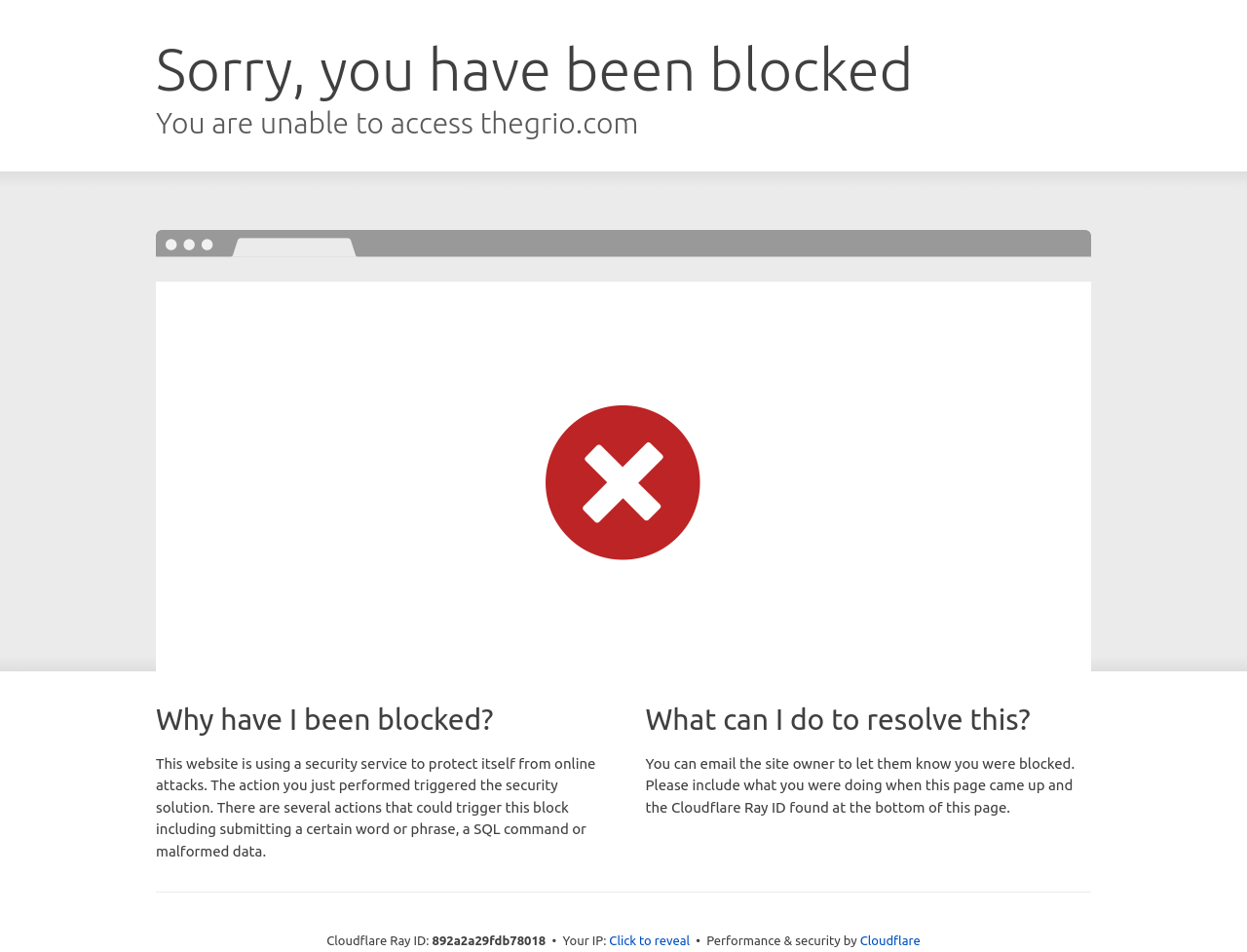Identify the main title of the webpage and generate its text content.

Sorry, you have been blocked